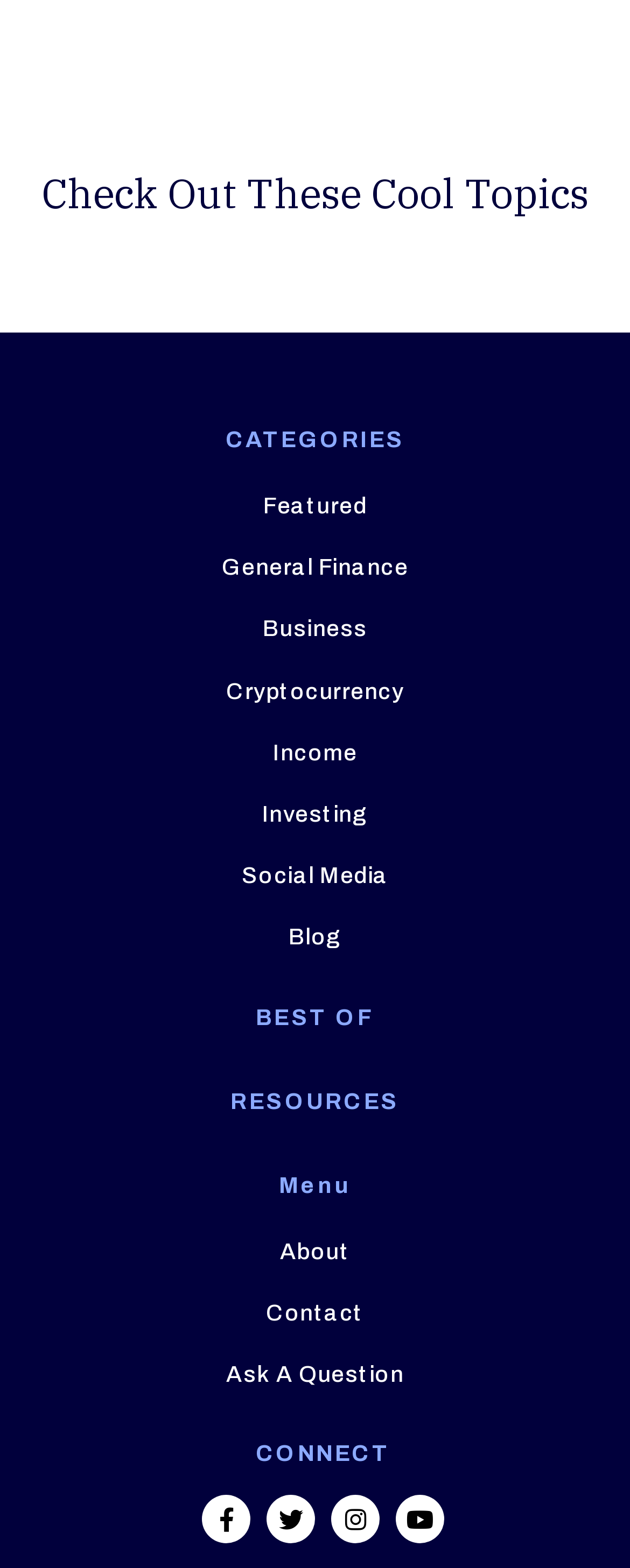Find the bounding box coordinates of the clickable area that will achieve the following instruction: "Go to About page".

[0.444, 0.79, 0.556, 0.806]